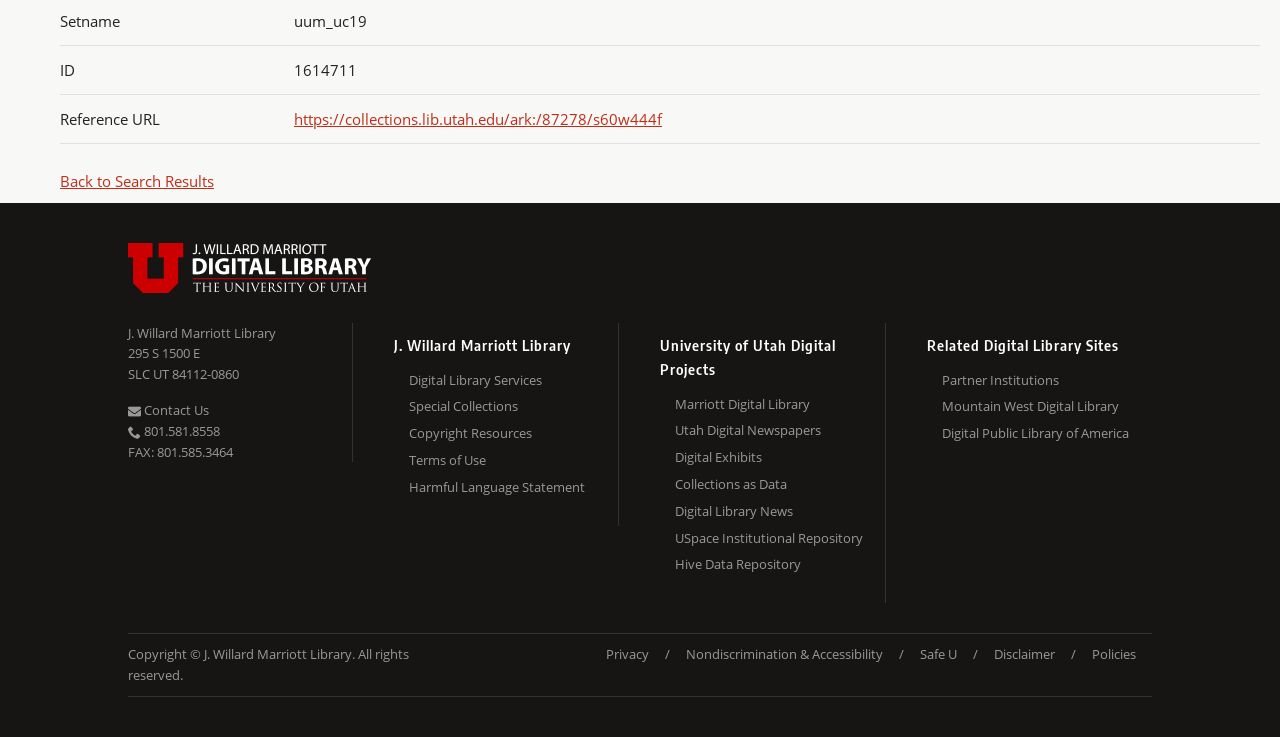How many links are there under the 'University of Utah Digital Projects' heading?
Based on the screenshot, answer the question with a single word or phrase.

6